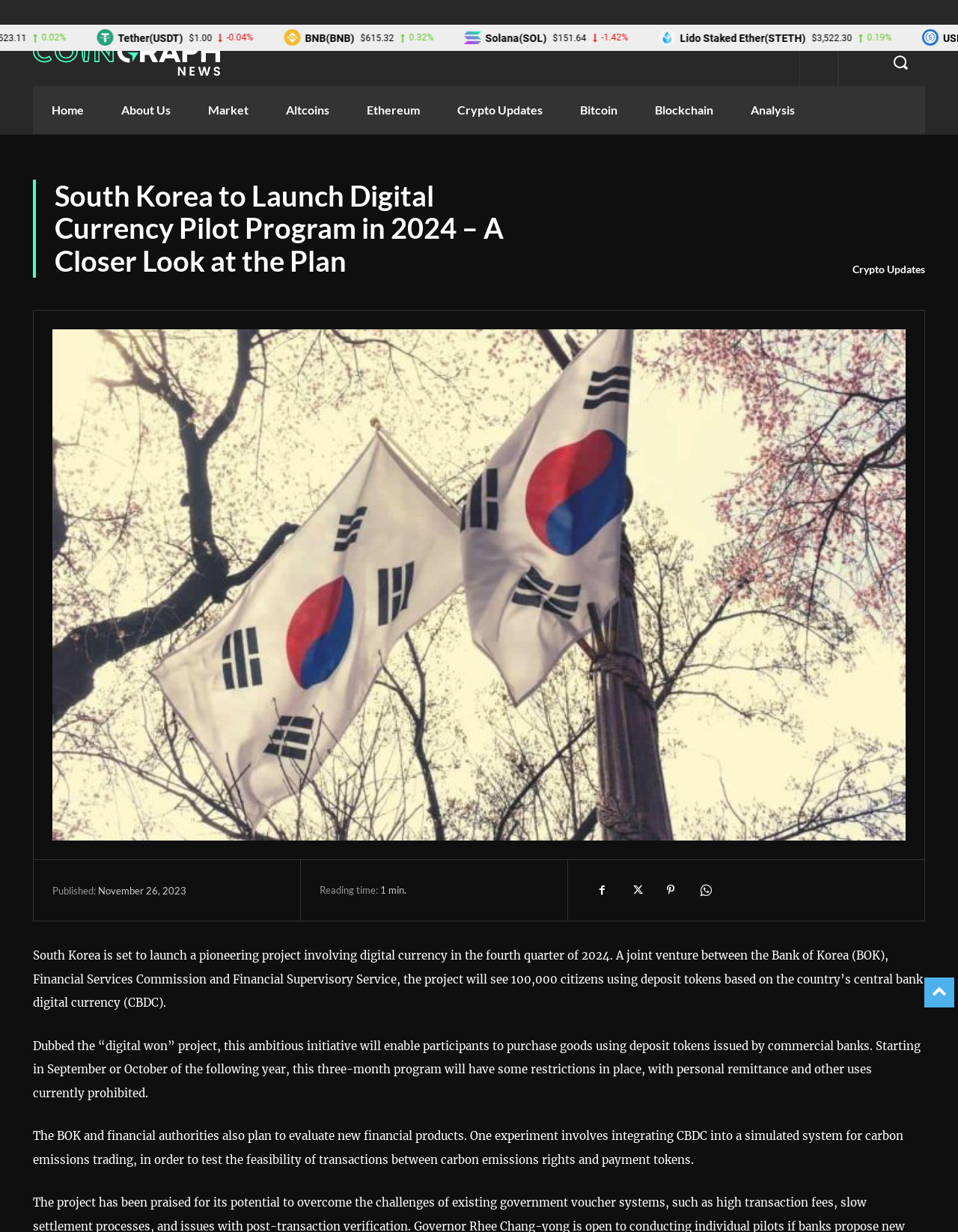Please extract and provide the main headline of the webpage.

South Korea to Launch Digital Currency Pilot Program in 2024 – A Closer Look at the Plan